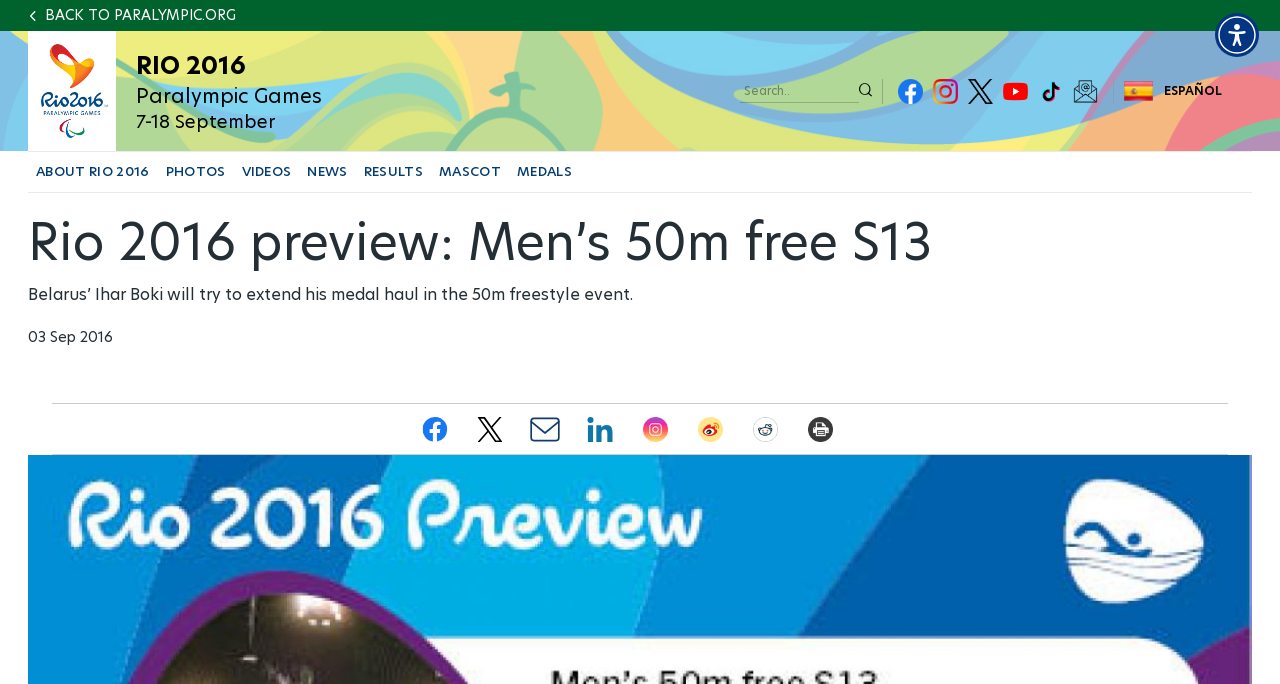Please provide a short answer using a single word or phrase for the question:
What is the purpose of the search box?

To search the website